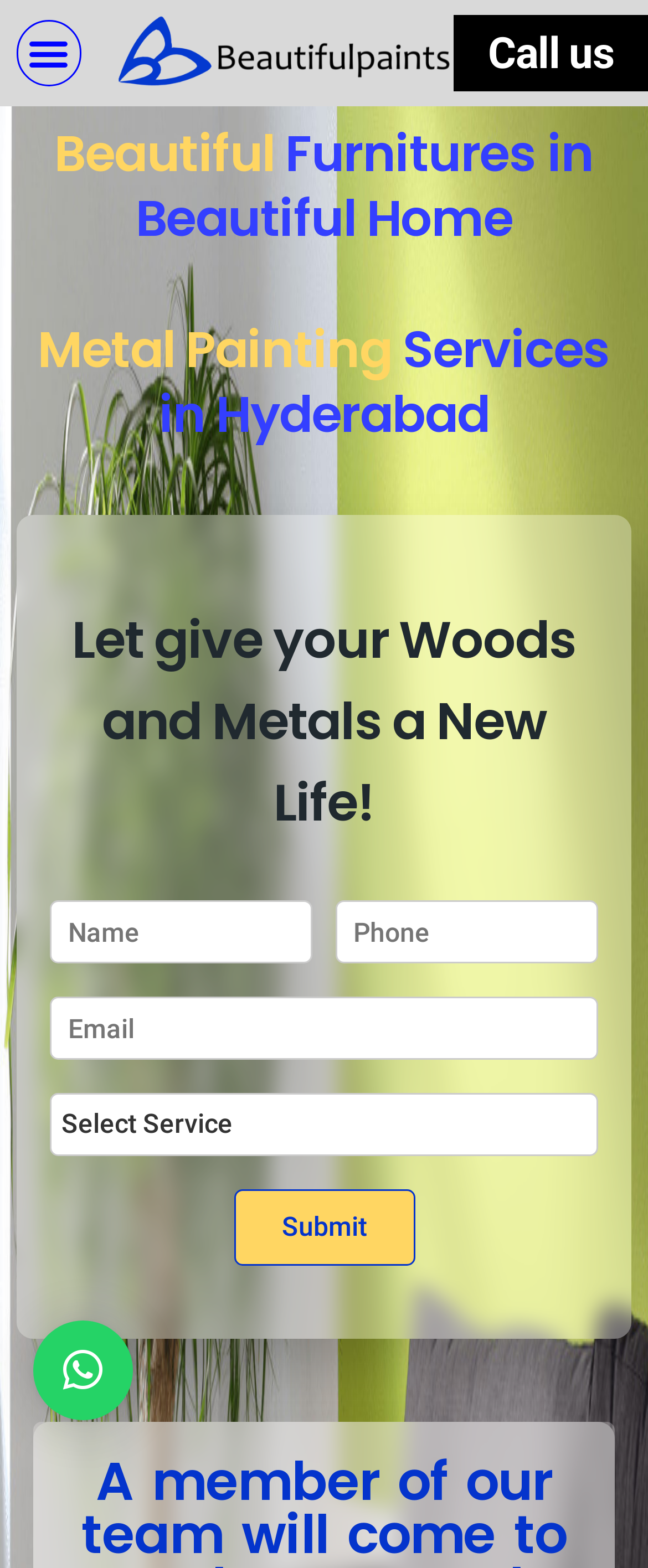What is the function of the button at the top left?
Please respond to the question with a detailed and thorough explanation.

The button at the top left has the text 'Menu Toggle' and is an expanded button, indicating that it is used to toggle the menu on and off.